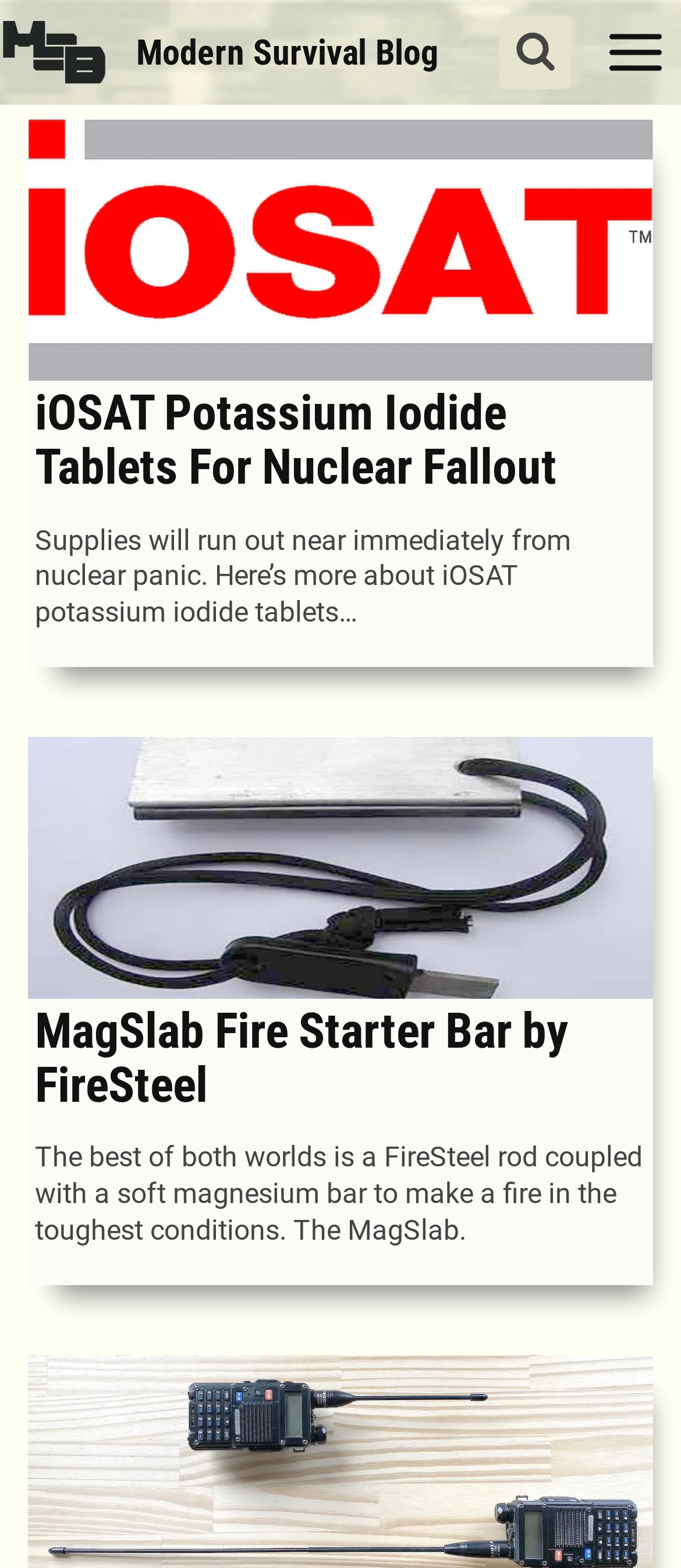What is the logo of the website?
Craft a detailed and extensive response to the question.

The logo of the website is located at the top left corner of the webpage, and it is an image with the text 'MSB Logo Modern Survival Blog'.